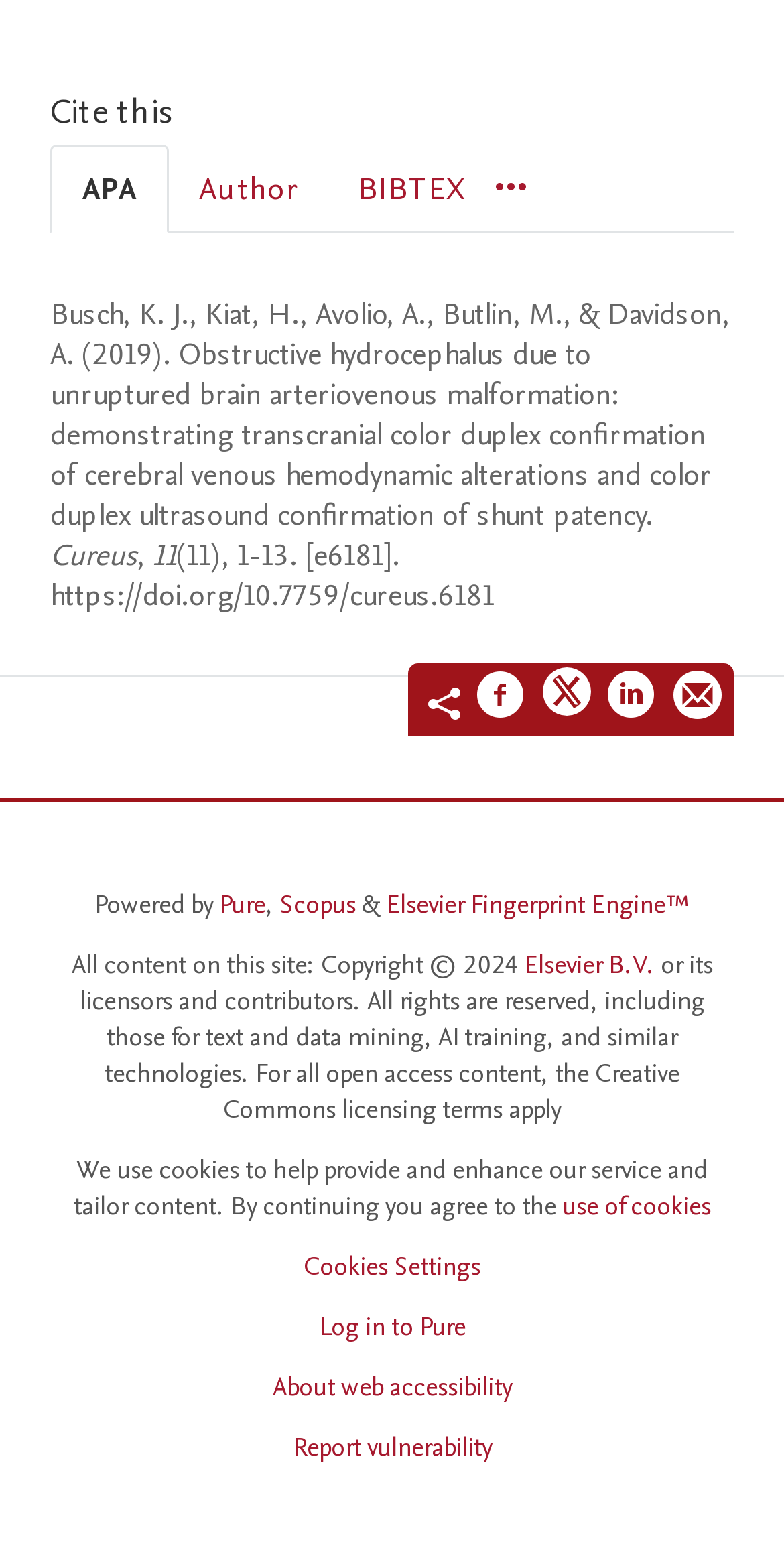Determine the bounding box coordinates for the HTML element described here: "Elsevier Fingerprint Engine™".

[0.492, 0.572, 0.879, 0.595]